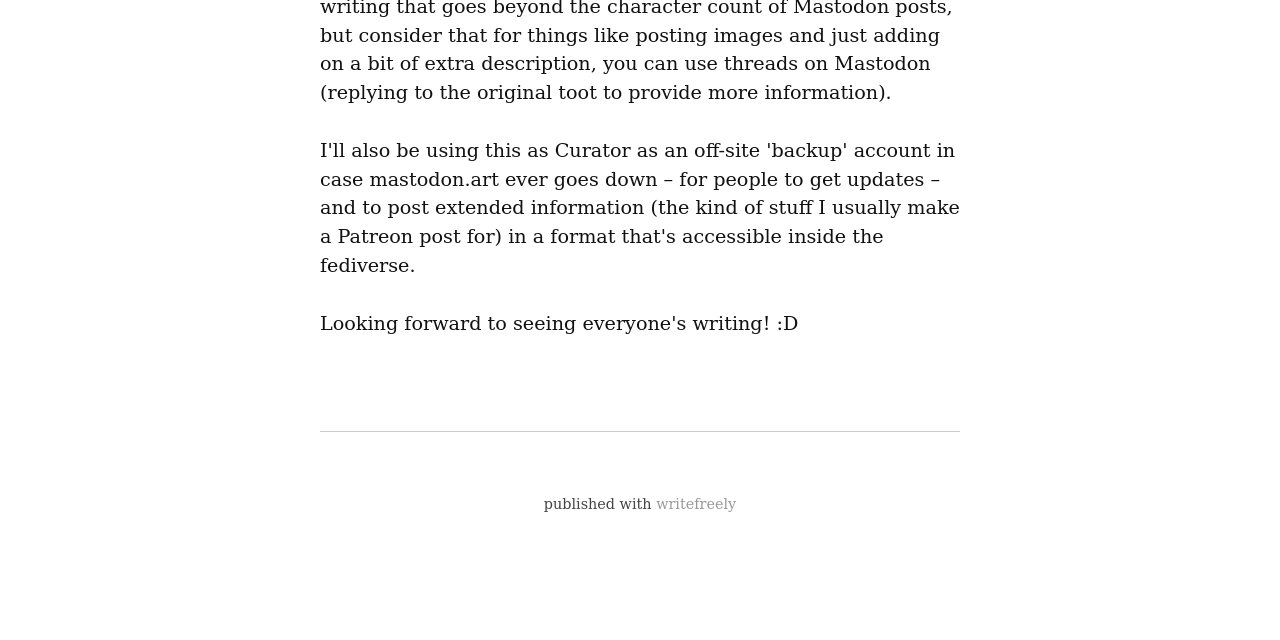Locate the UI element described by writefreely in the provided webpage screenshot. Return the bounding box coordinates in the format (top-left x, top-left y, bottom-right x, bottom-right y), ensuring all values are between 0 and 1.

[0.513, 0.775, 0.575, 0.8]